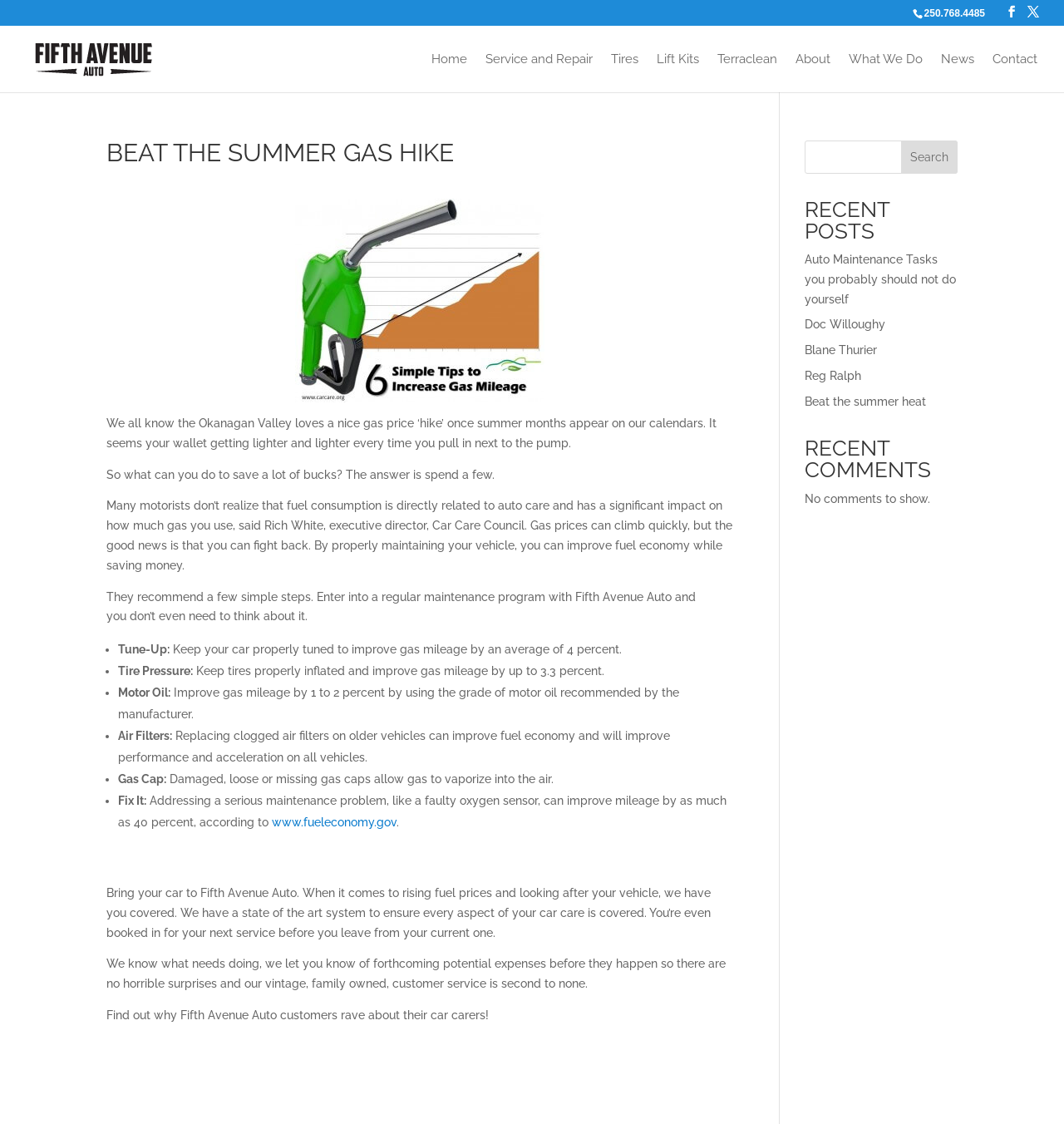Detail the features and information presented on the webpage.

This webpage is about Fifth Avenue Auto, a car care service provider. At the top, there is a phone number "250.768.4485" and three social media links. Below that, there is a logo of Fifth Avenue Auto, which is an image, accompanied by a link to the homepage. 

To the right of the logo, there is a navigation menu with links to various sections of the website, including "Home", "Service and Repair", "Tires", "Lift Kits", "Terraclean", "About", "What We Do", "News", and "Contact". 

The main content of the webpage is divided into two sections. The first section has a heading "BEAT THE SUMMER GAS HIKE" and discusses ways to save money on gas by properly maintaining one's vehicle. There are several paragraphs of text explaining the importance of regular maintenance and providing tips on how to improve fuel economy. 

Below the text, there is a list of bullet points with additional tips, including tuning up one's car, checking tire pressure, using the right motor oil, replacing air filters, and ensuring the gas cap is secure. 

The second section of the main content has a heading "Bring your car to Fifth Avenue Auto" and describes the services offered by the company, including a state-of-the-art system to ensure every aspect of car care is covered. There are also testimonials from satisfied customers. 

To the right of the main content, there is a search bar with a button to search the website. Below that, there are two sections, one for "RECENT POSTS" and one for "RECENT COMMENTS". The "RECENT POSTS" section has links to several articles, including "Auto Maintenance Tasks you probably should not do yourself" and "Beat the summer heat". The "RECENT COMMENTS" section indicates that there are no comments to show.